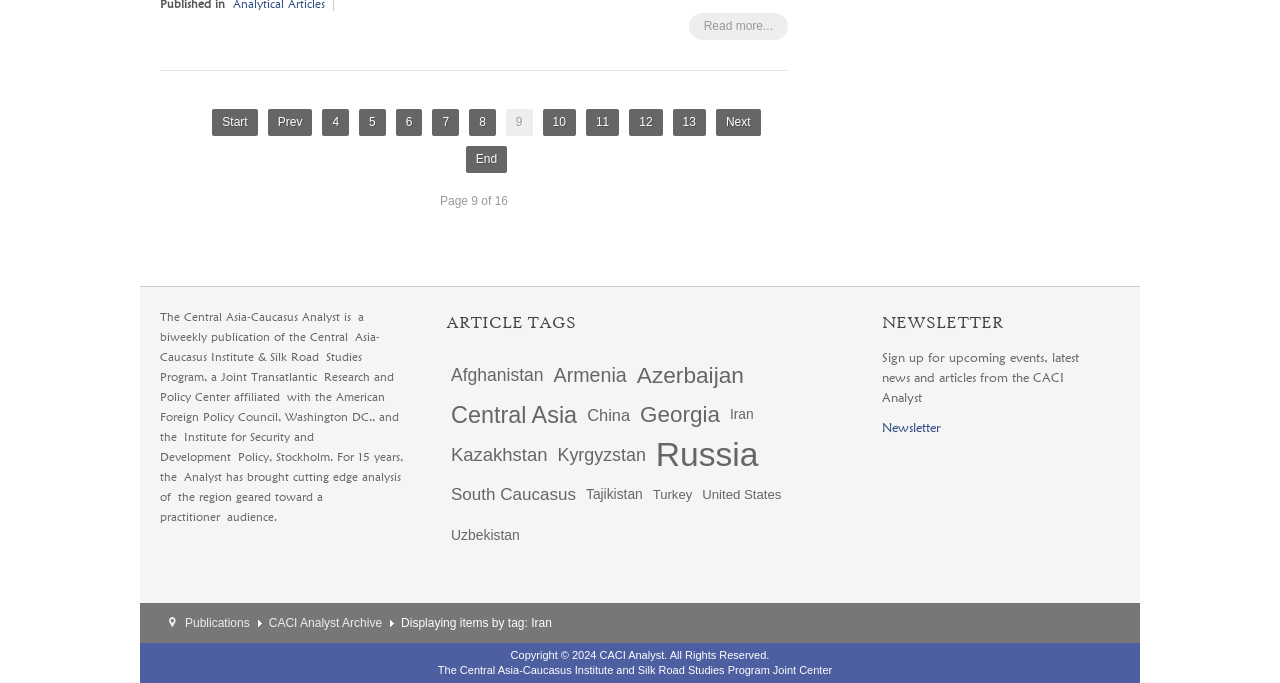Please respond to the question using a single word or phrase:
What is the name of the publication?

The Central Asia-Caucasus Analyst